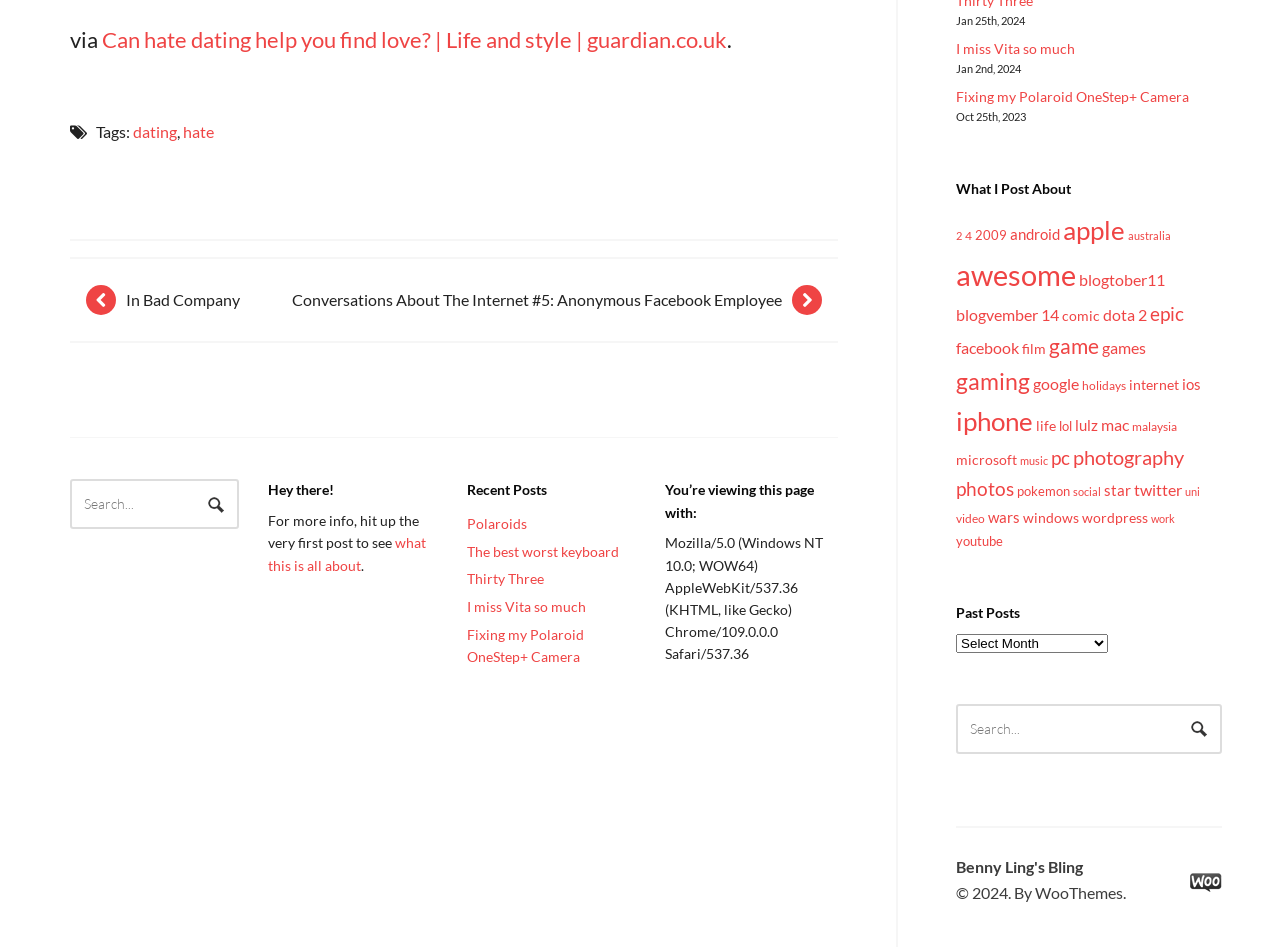Find the bounding box coordinates for the UI element whose description is: "I miss Vita so much". The coordinates should be four float numbers between 0 and 1, in the format [left, top, right, bottom].

[0.747, 0.042, 0.84, 0.06]